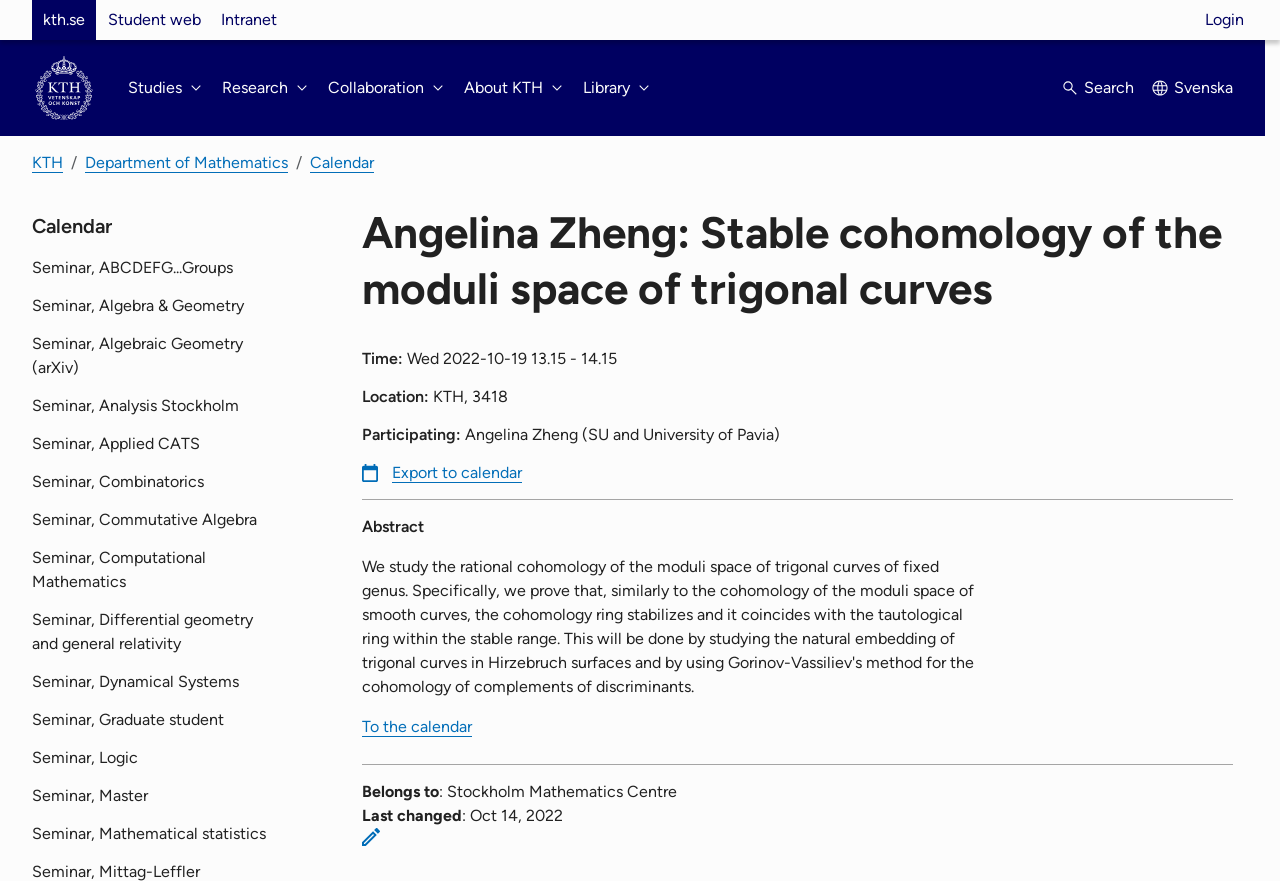Identify the bounding box coordinates of the clickable section necessary to follow the following instruction: "Search for something". The coordinates should be presented as four float numbers from 0 to 1, i.e., [left, top, right, bottom].

[0.828, 0.077, 0.886, 0.123]